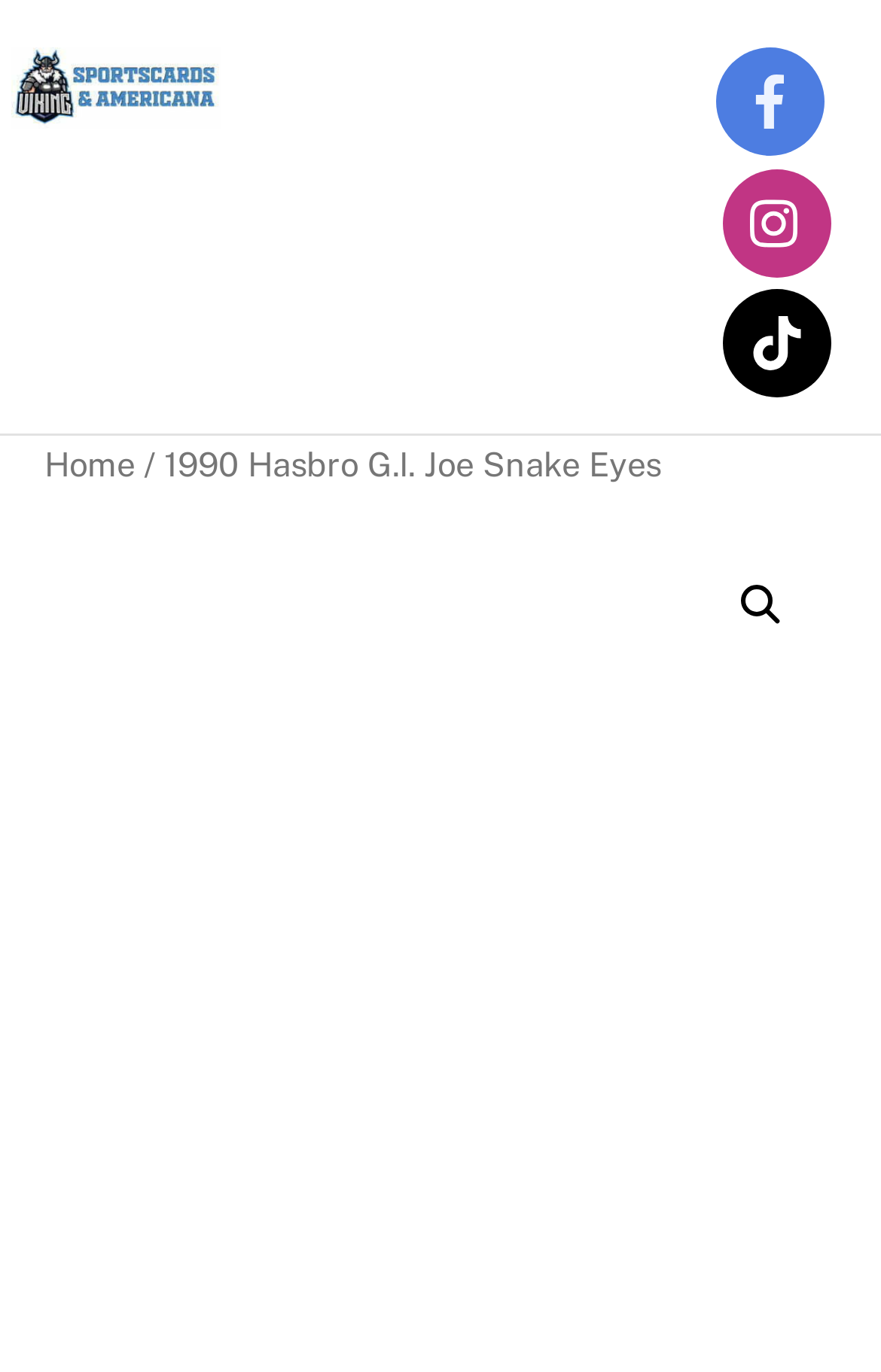What is the icon next to the 'Home' link?
Please answer the question with as much detail and depth as you can.

I examined the navigation menu and found that the 'Home' link does not have an icon next to it.